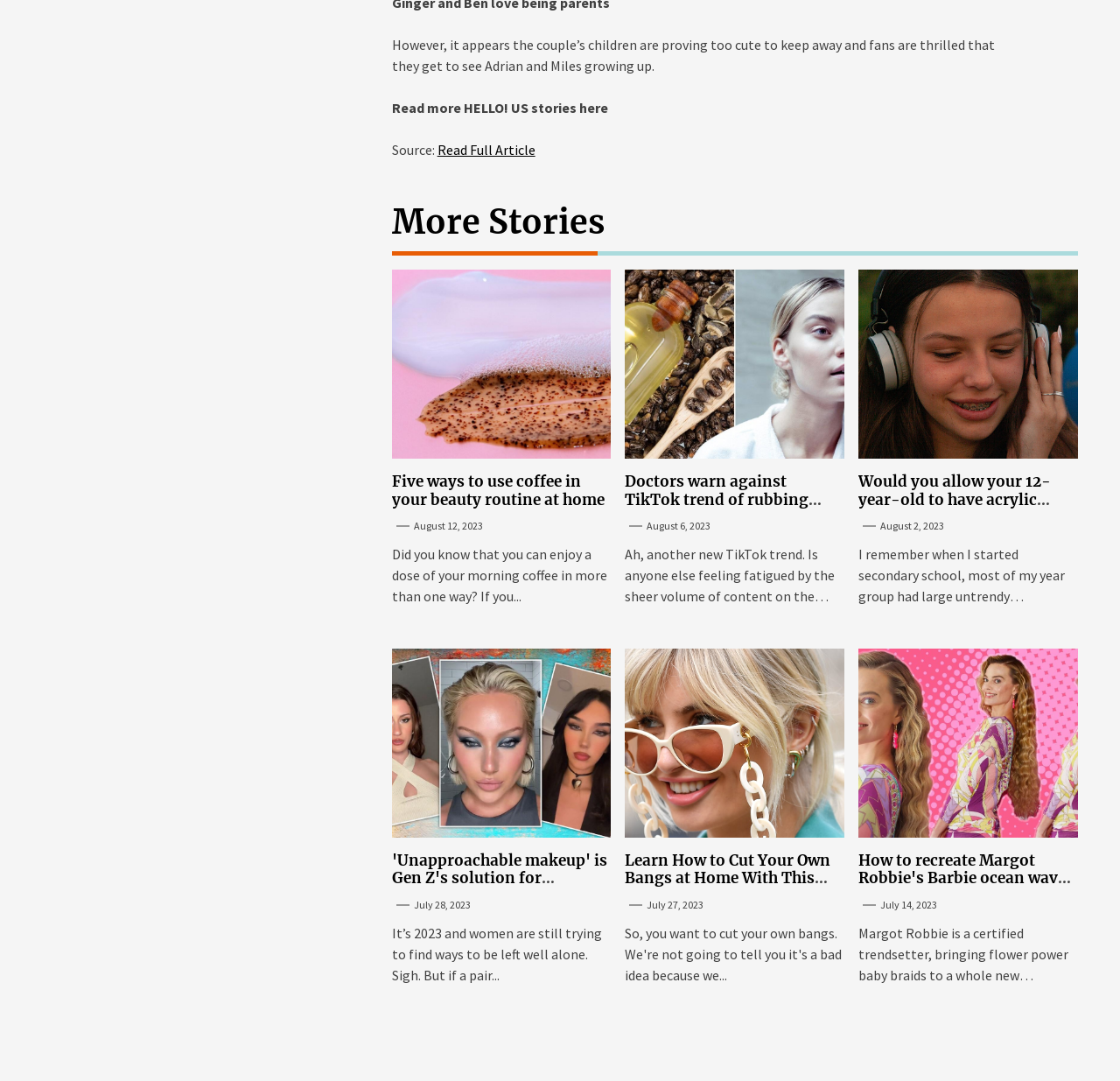Please identify the bounding box coordinates of the region to click in order to complete the task: "Learn how to cut your own bangs at home". The coordinates must be four float numbers between 0 and 1, specified as [left, top, right, bottom].

[0.558, 0.787, 0.742, 0.838]